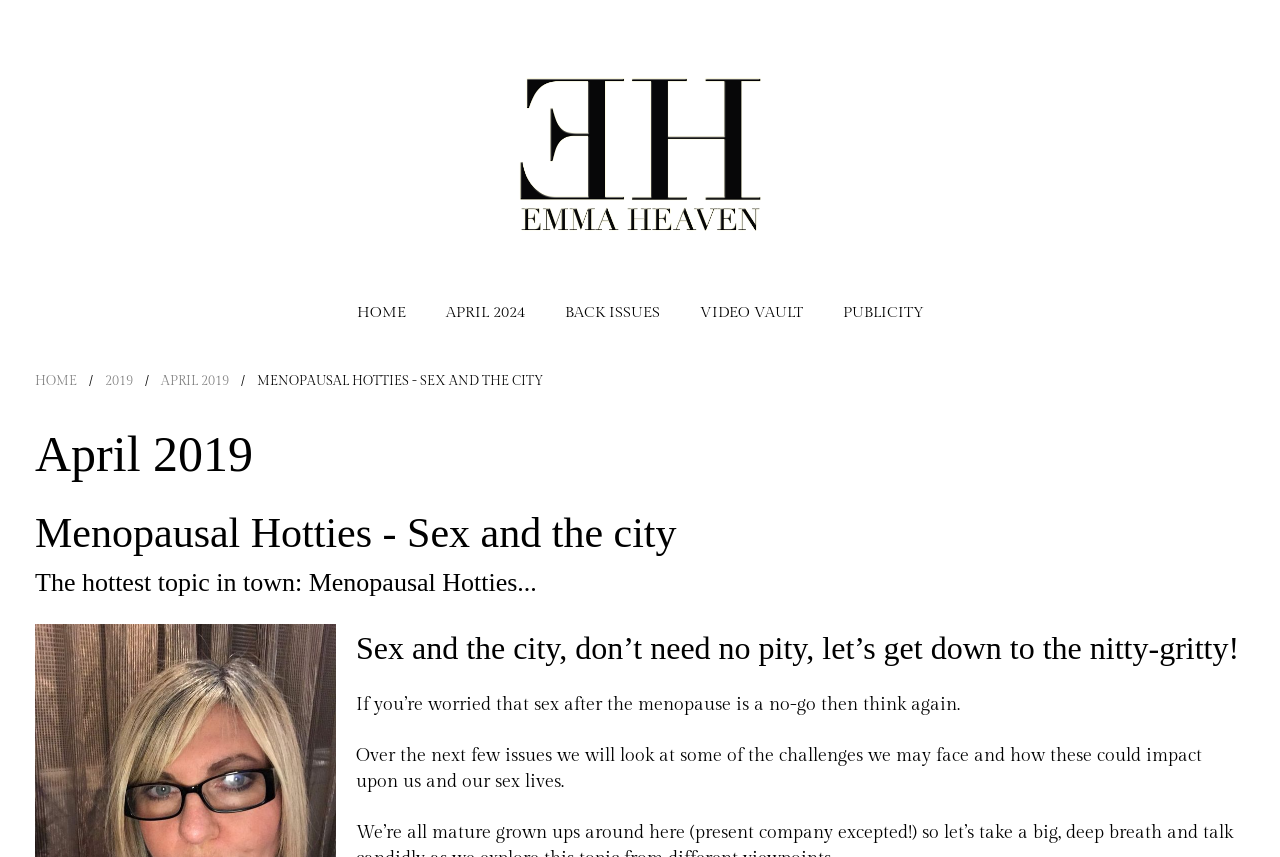Determine the bounding box coordinates for the HTML element described here: "Home".

[0.263, 0.307, 0.332, 0.424]